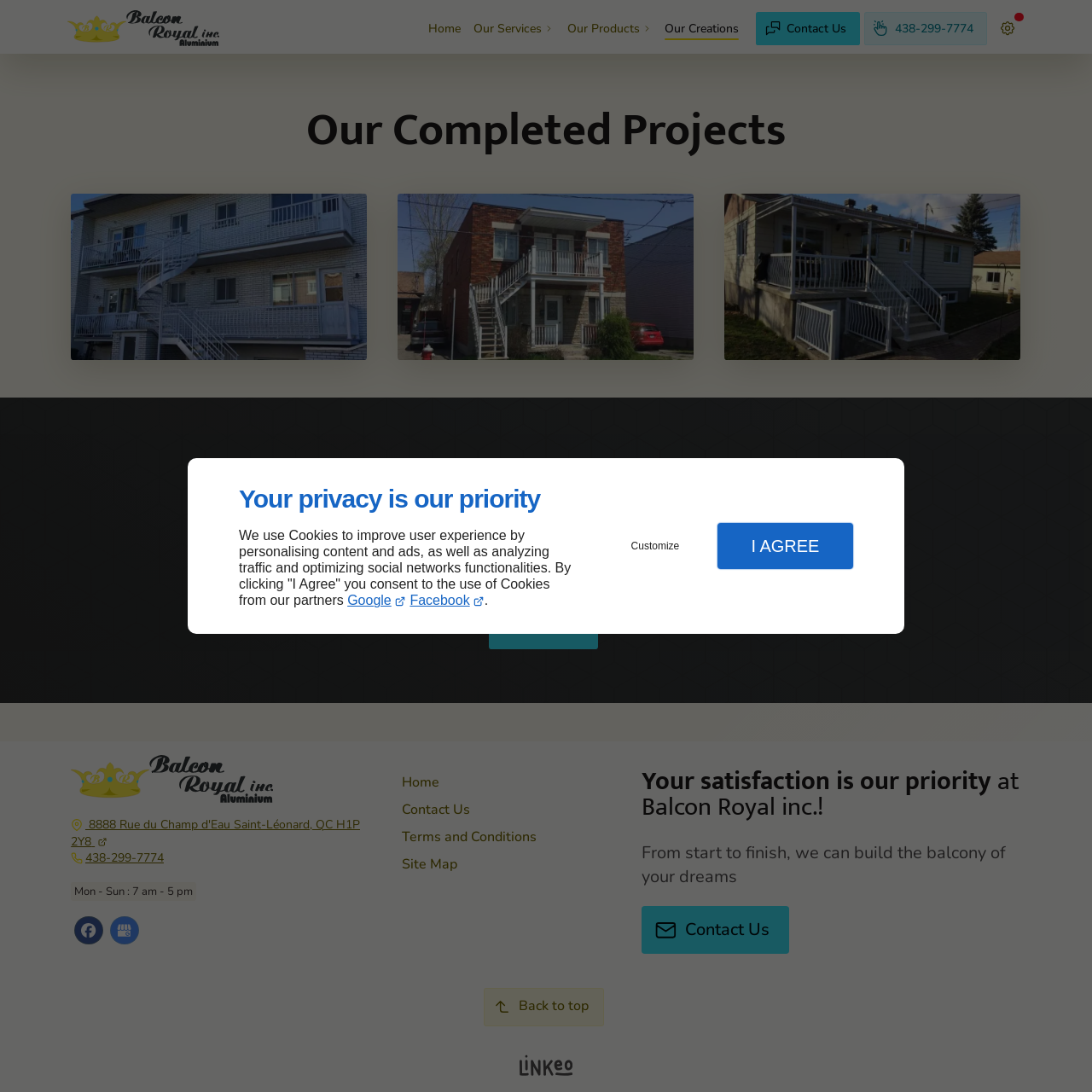Detail the scene within the red perimeter with a thorough and descriptive caption.

This image showcases a beautifully designed balcony, highlighting Balcon Royal Inc.'s expertise in the sale, installation, and renovation of balconies in Montréal. The clean lines and elegant structure exemplify modern aesthetics, making it a perfect choice for enhancing outdoor living spaces. The balcony's design integrates functionality with style, showcasing the company's commitment to quality craftsmanship and customer satisfaction. Balcon Royal Inc. specializes in transforming outdoor areas into inviting and functional spaces, catering to diverse preferences and architectural styles. This image is part of a broader collection featured under "Our Completed Projects," emphasizing the company's role as a leading specialist in balcony renovations and installations.